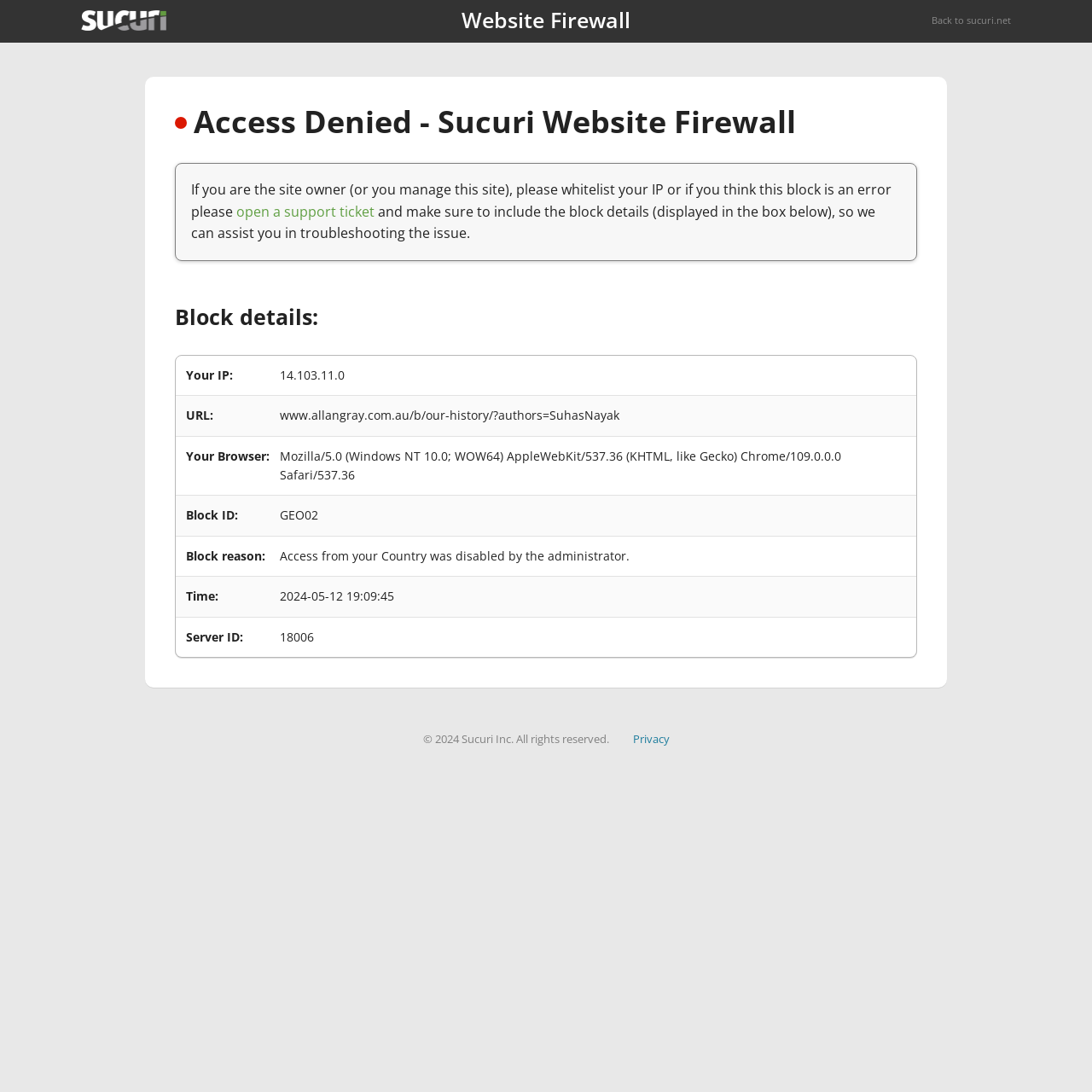Give a detailed overview of the webpage's appearance and contents.

The webpage is a firewall access denied page from Sucuri Website Firewall. At the top, there is a header section with a link to the Sucuri website and a title "Website Firewall". Below the header, there is a main content area with a heading "Access Denied - Sucuri Website Firewall". 

The main content area is divided into two sections. The first section provides a message to the site owner or manager, explaining that their IP has been blocked and instructing them to whitelist their IP or open a support ticket to resolve the issue. This section also includes a link to open a support ticket.

The second section, labeled "Block details:", displays a table with information about the block, including the user's IP, URL, browser, block ID, block reason, time, and server ID. Each row in the table has two columns, with the first column displaying the label and the second column displaying the corresponding value.

At the bottom of the page, there is a footer section with a copyright notice and a link to the Sucuri privacy policy.